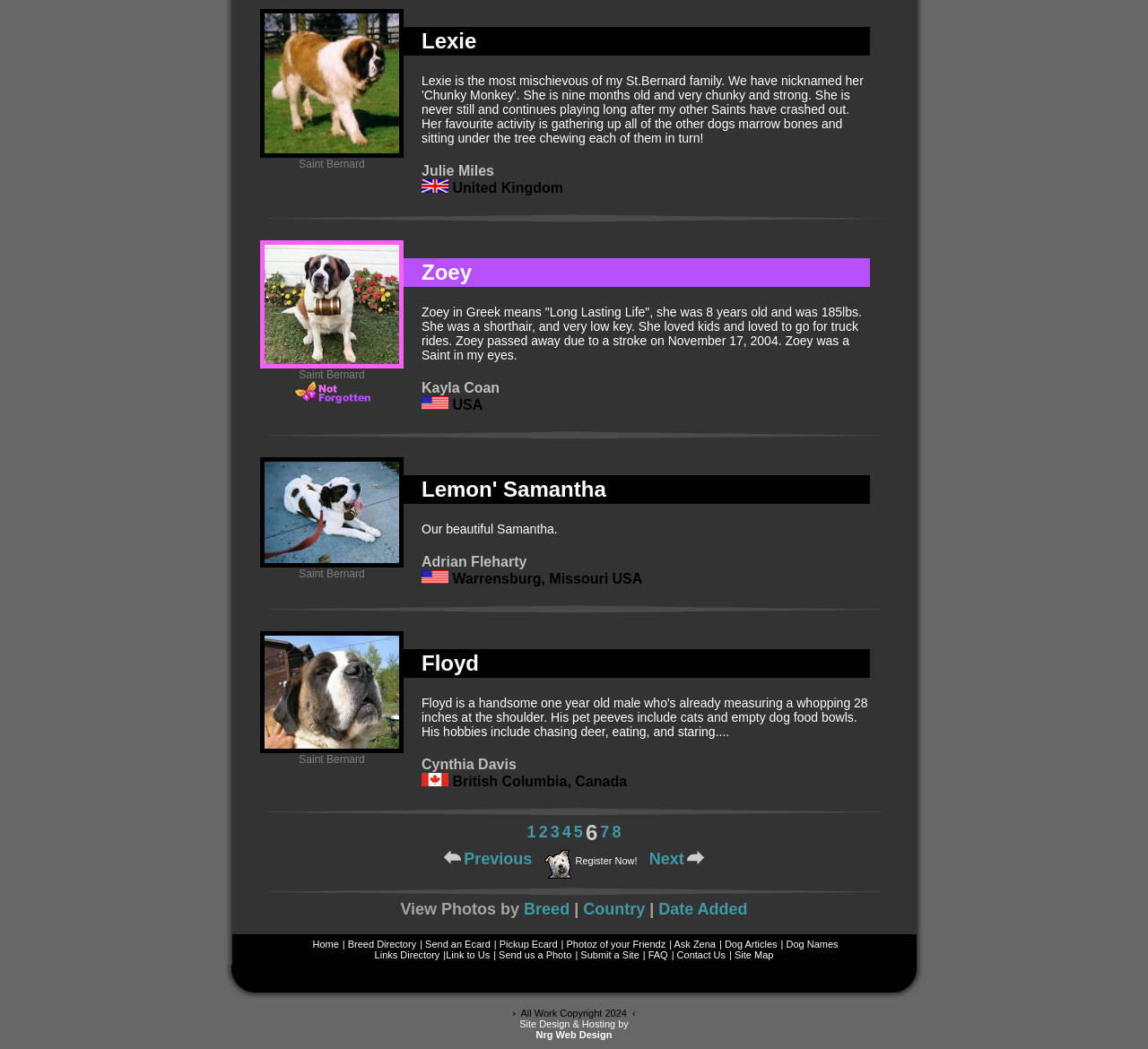Please provide a brief answer to the following inquiry using a single word or phrase:
What is the name of the dog that passed away on November 17, 2004?

Zoey